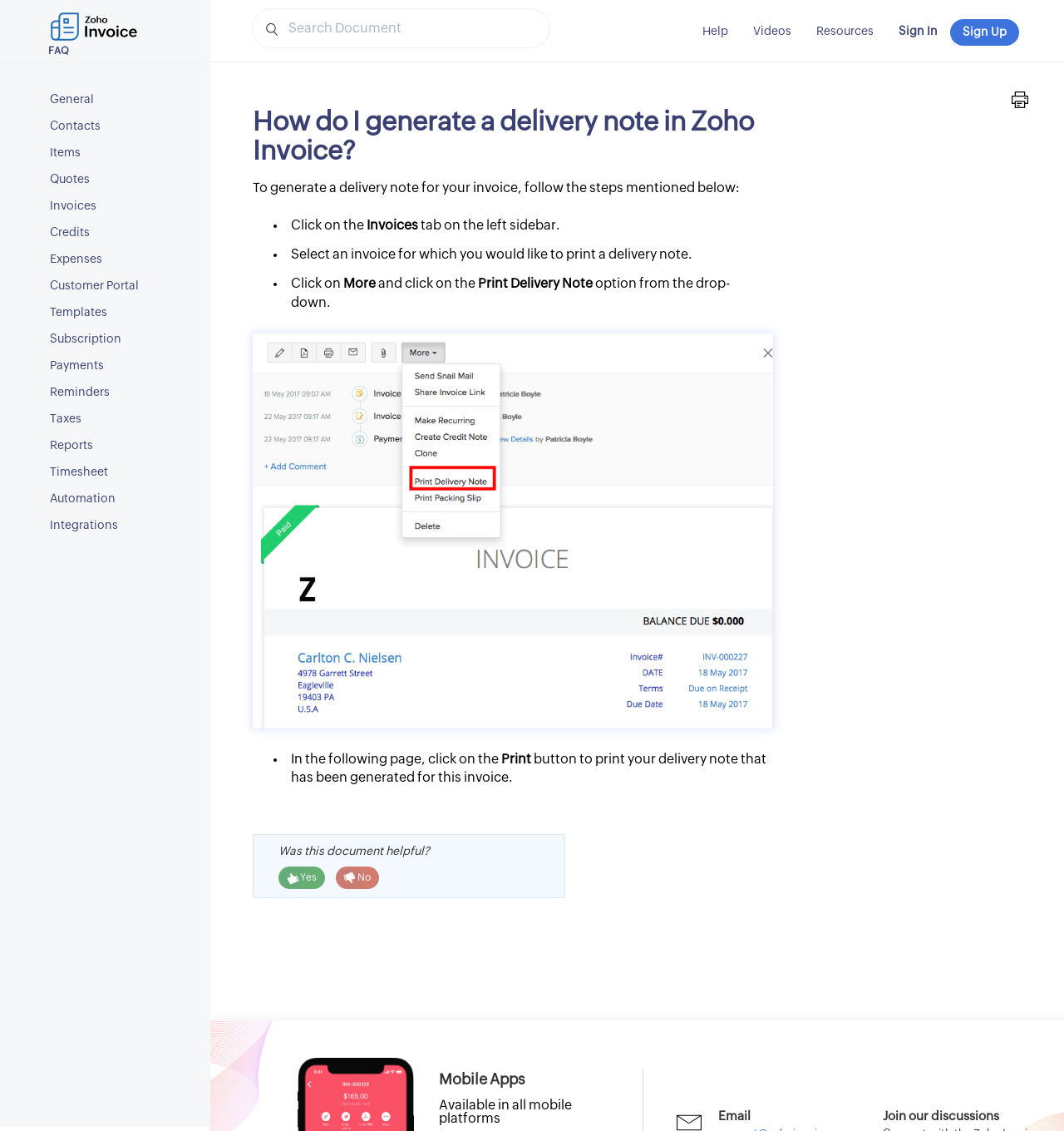Determine the bounding box coordinates of the clickable element to complete this instruction: "Click on the Help link". Provide the coordinates in the format of four float numbers between 0 and 1, [left, top, right, bottom].

[0.648, 0.01, 0.696, 0.046]